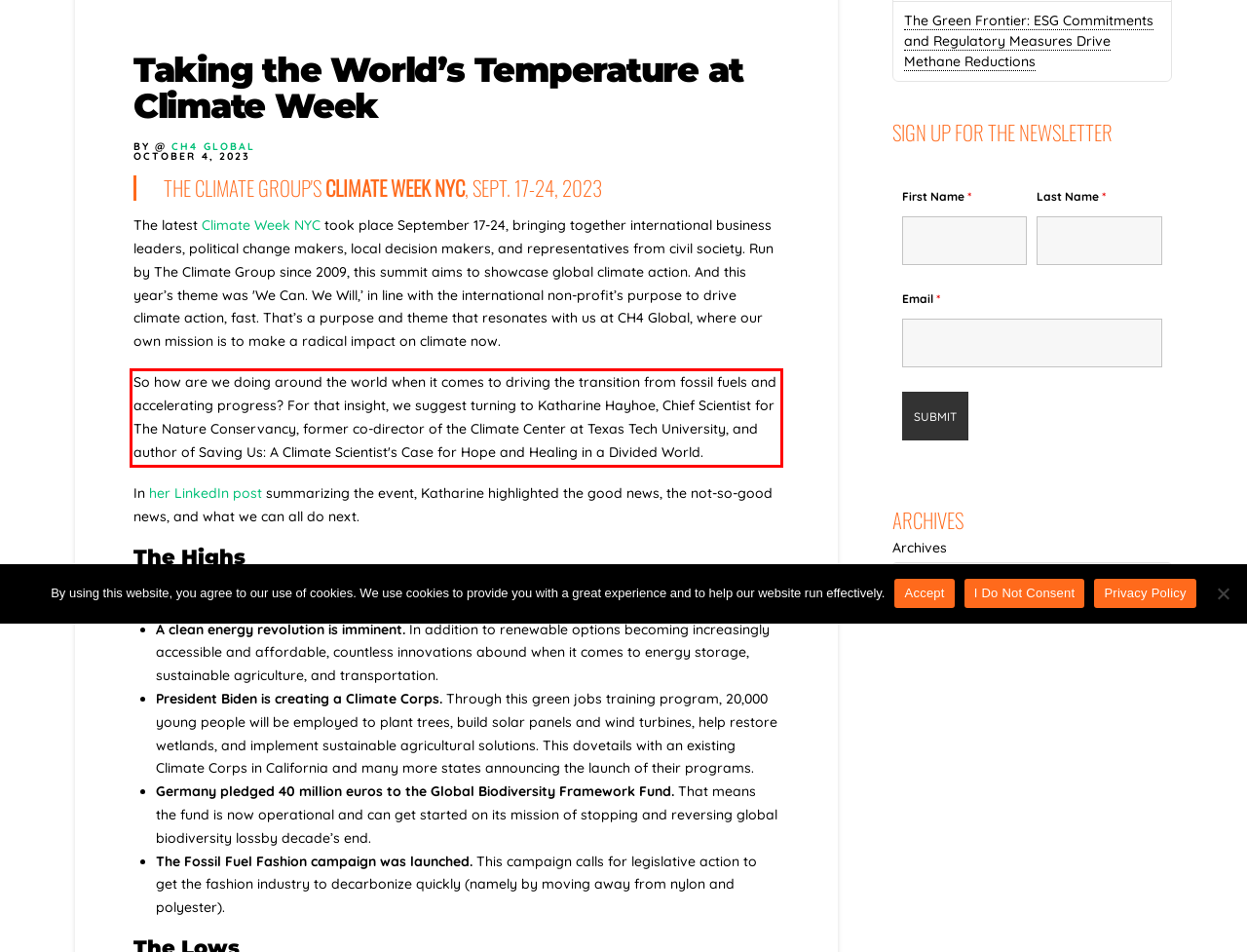Locate the red bounding box in the provided webpage screenshot and use OCR to determine the text content inside it.

So how are we doing around the world when it comes to driving the transition from fossil fuels and accelerating progress? For that insight, we suggest turning to Katharine Hayhoe, Chief Scientist for The Nature Conservancy, former co-director of the Climate Center at Texas Tech University, and author of Saving Us: A Climate Scientist's Case for Hope and Healing in a Divided World.